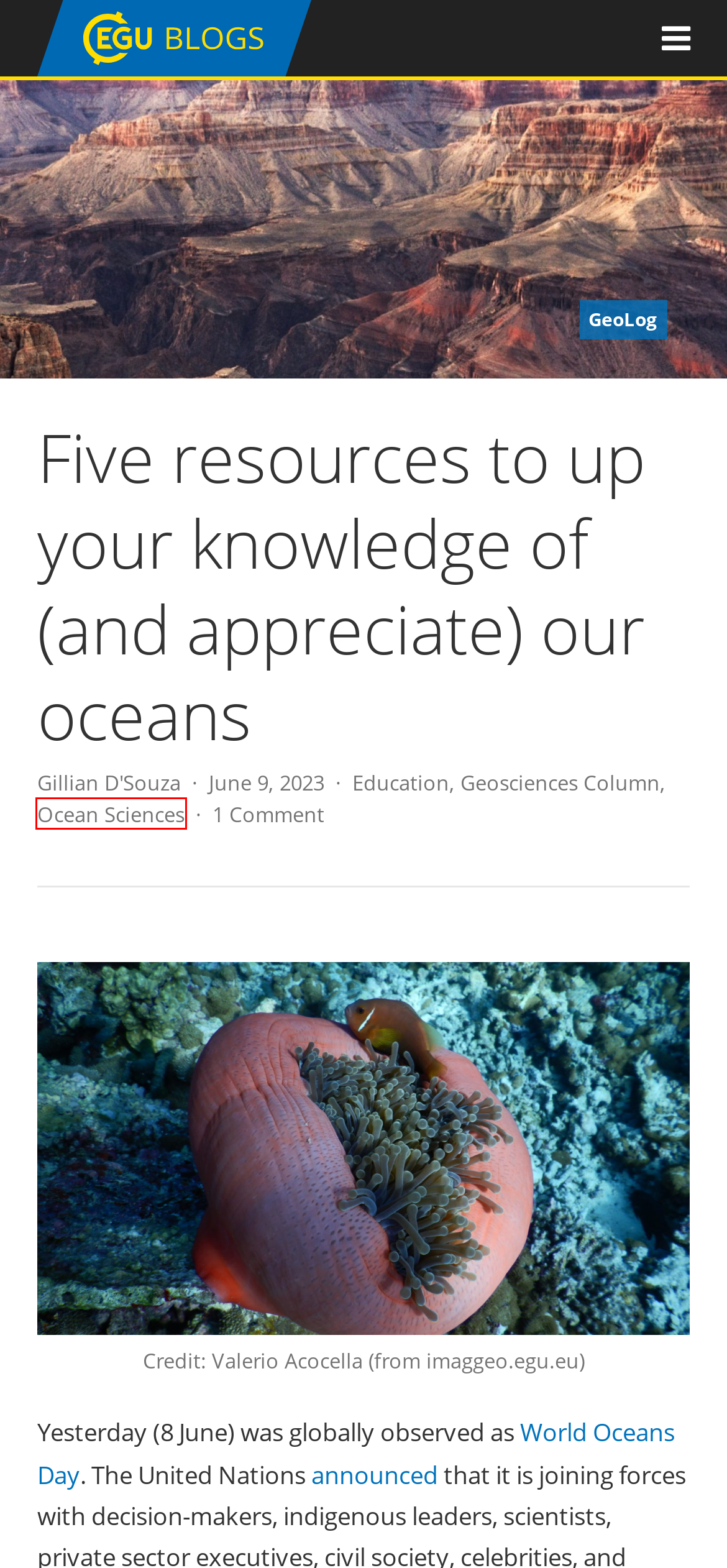You are given a screenshot of a webpage within which there is a red rectangle bounding box. Please choose the best webpage description that matches the new webpage after clicking the selected element in the bounding box. Here are the options:
A. Background | United Nations
B. GeoLog |   Education
C. World Oceans Day | United Nations
D. GeoLog |   Geosciences Column
E. GeoLog |   GeoPolicy: 10 things that you can do to start engaging with policymaking today
F. GeoLog |   Submit a post
G. GeoLog |   Ocean Sciences
H. GeoLog |   Gillian D’Souza

G